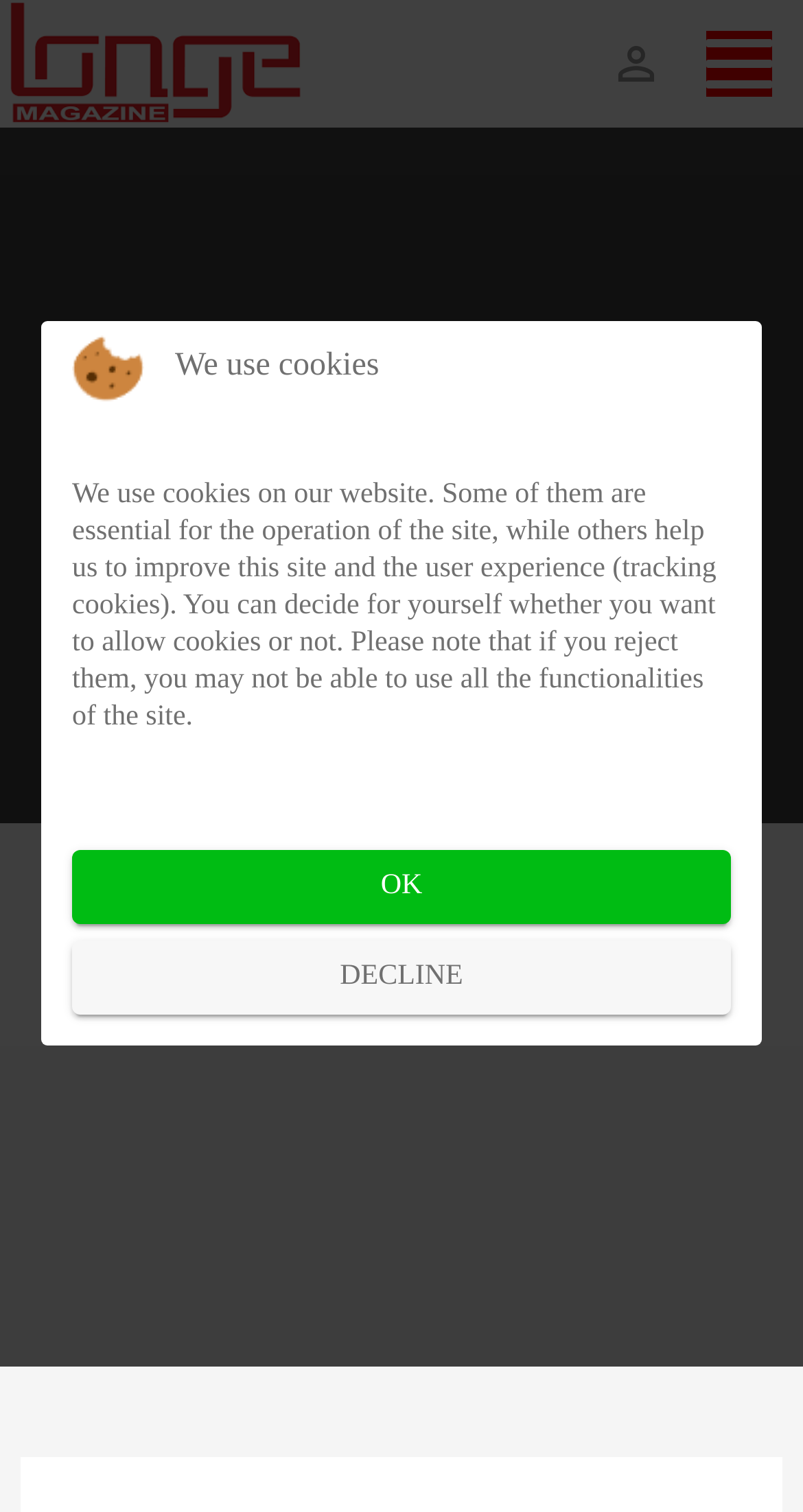Provide the bounding box coordinates of the HTML element this sentence describes: "parent_node: person_outline".

[0.0, 0.0, 0.385, 0.084]